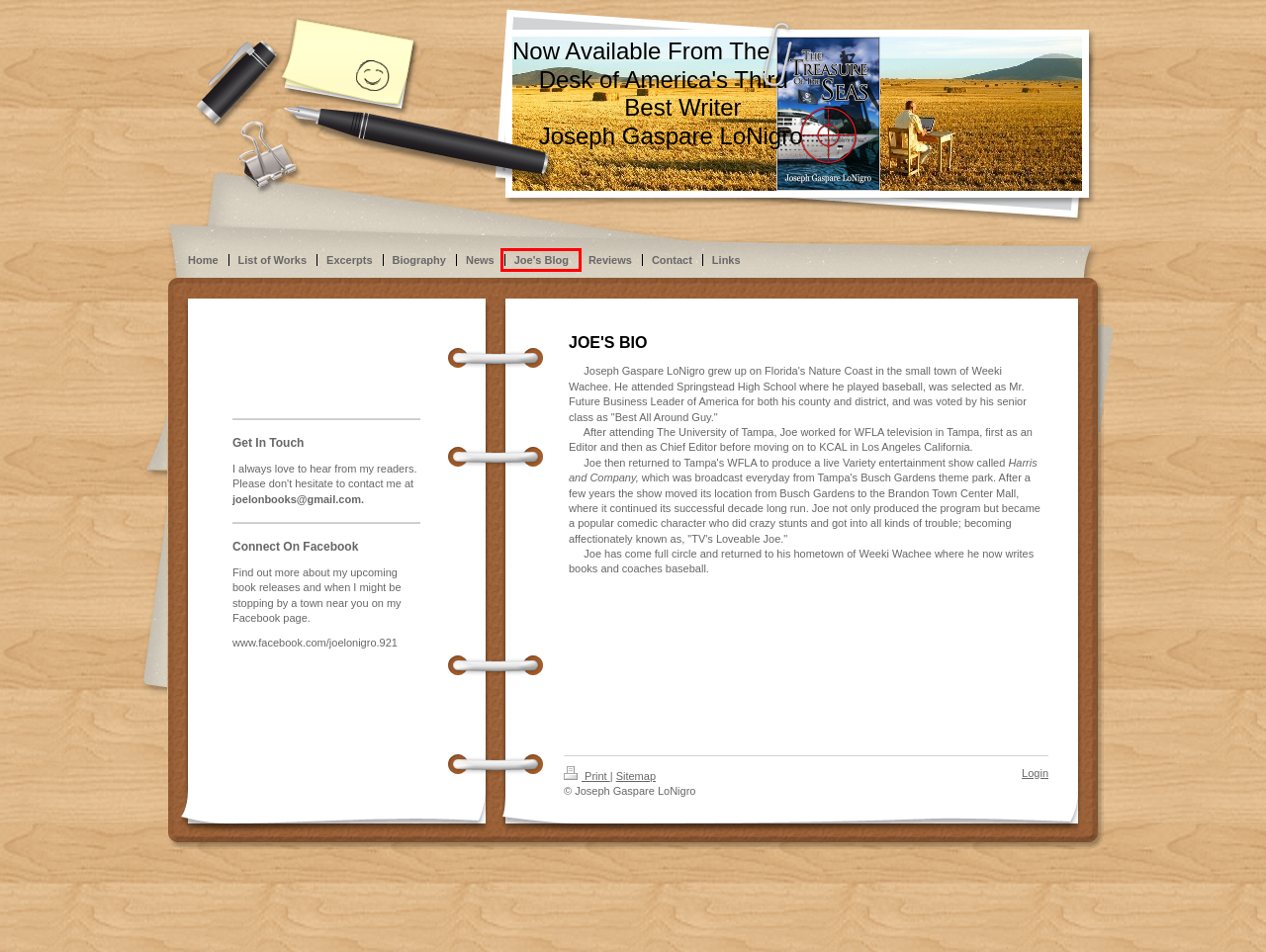Assess the screenshot of a webpage with a red bounding box and determine which webpage description most accurately matches the new page after clicking the element within the red box. Here are the options:
A. Treasure of The Seas
B. Treasure of The Seas Joseph Gaspare LoNigro - Excerpts
C. Treasure of The Seas Joseph Gaspare LoNigro - Reviews
D. Treasure of The Seas Joseph Gaspare LoNigro - Contact
E. Treasure of The Seas Joseph Gaspare LoNigro - Links
F. Treasure of The Seas Joseph Gaspare LoNigro - News
G. Treasure of The Seas Joseph Gaspare LoNigro - Home
H. Treasure of The Seas Joseph Gaspare LoNigro - Joe's Blog

H